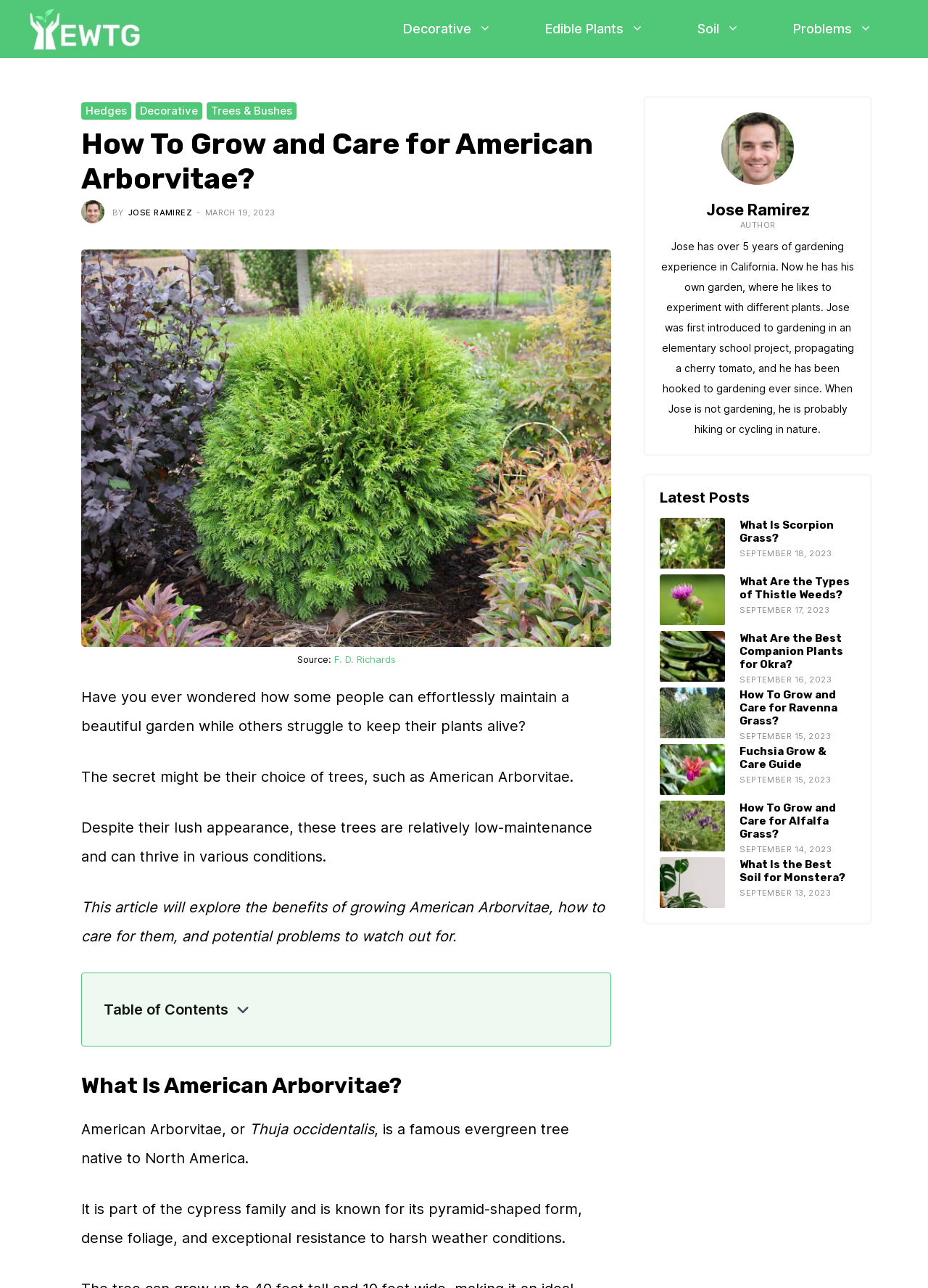What is the name of the author of this article?
Answer with a single word or phrase, using the screenshot for reference.

Jose Ramirez